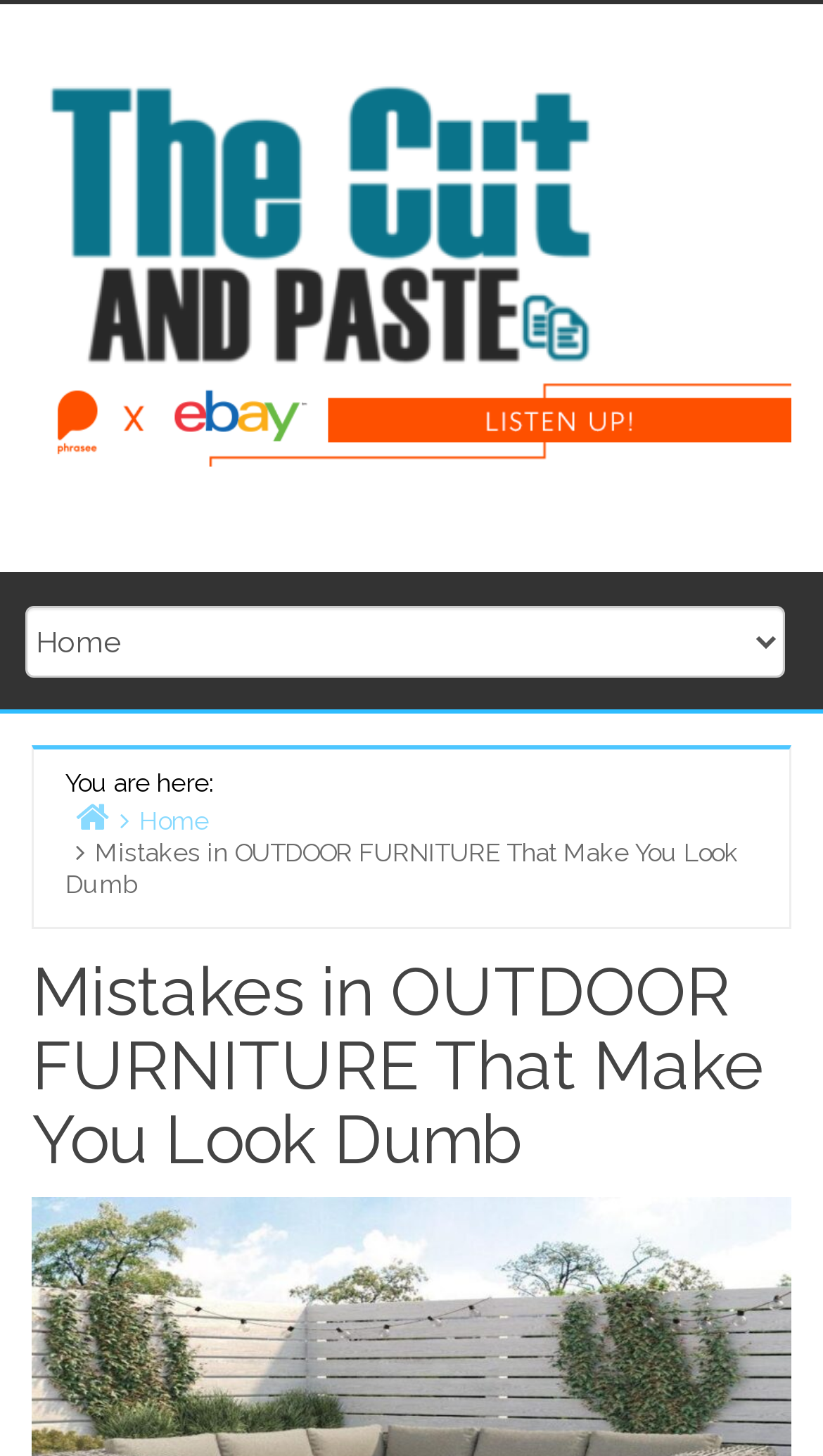Is the primary menu expanded?
Answer the question with just one word or phrase using the image.

No